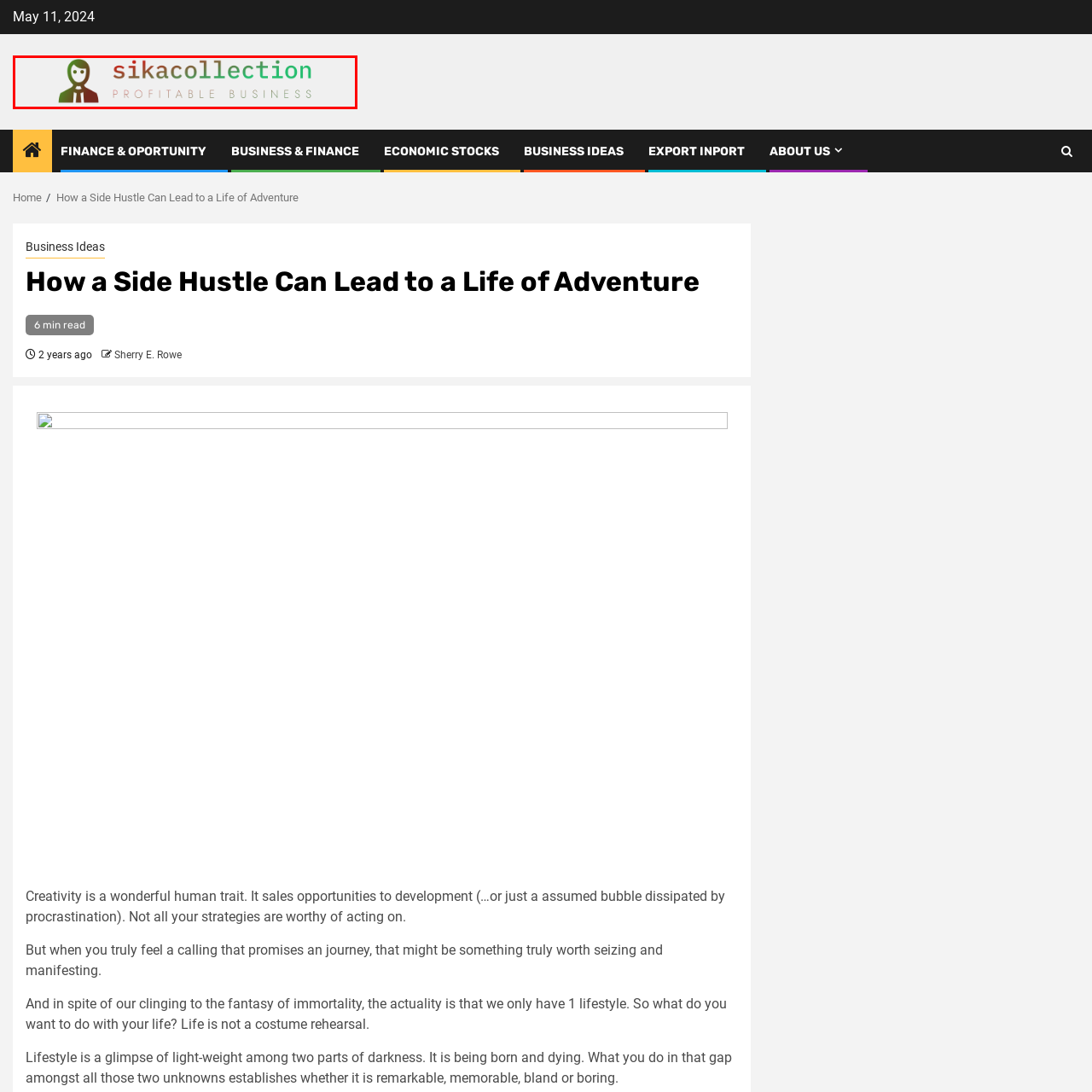Look closely at the image within the red bounding box, What is the figure in the logo dressed in? Respond with a single word or short phrase.

A suit